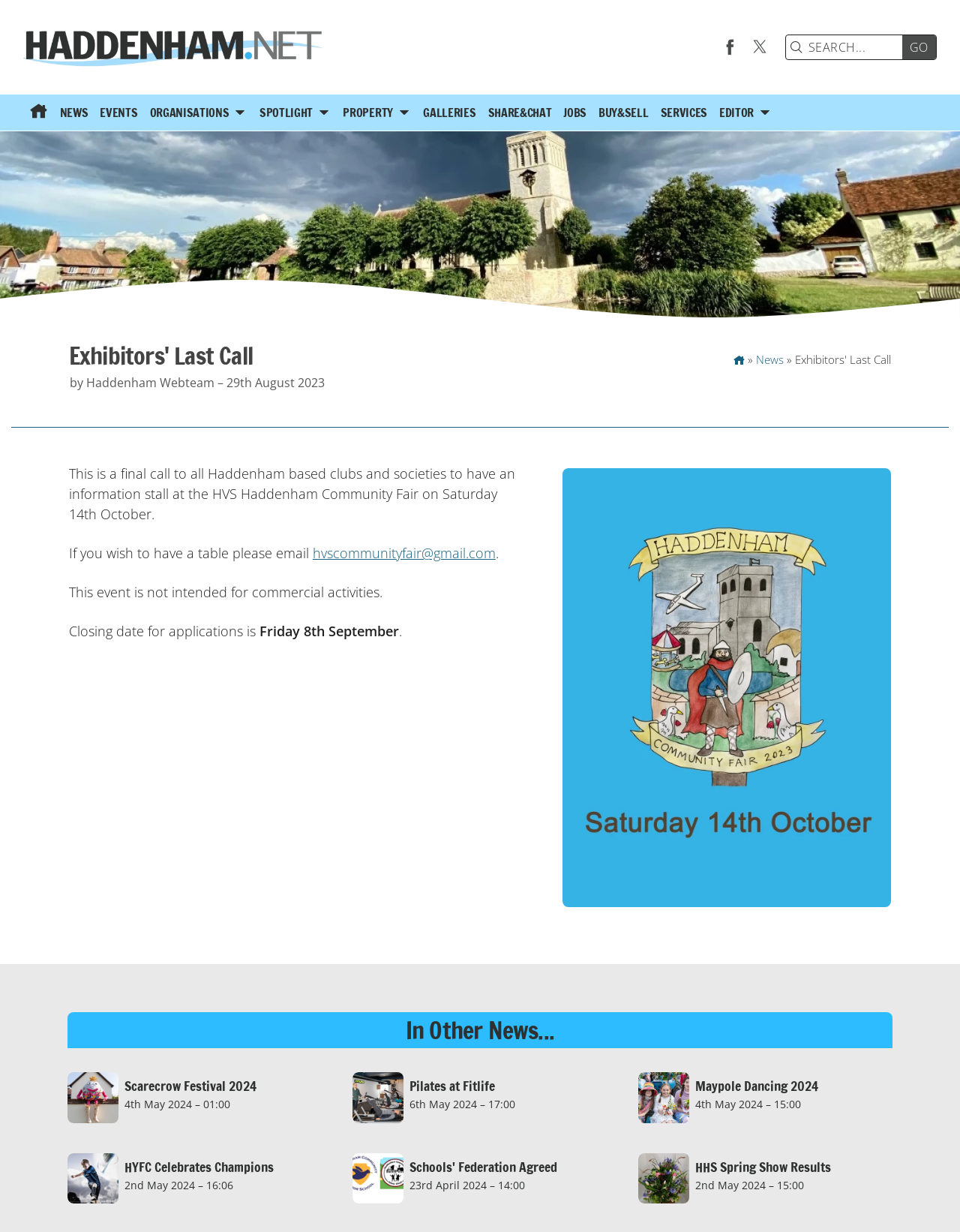Please find the bounding box coordinates in the format (top-left x, top-left y, bottom-right x, bottom-right y) for the given element description. Ensure the coordinates are floating point numbers between 0 and 1. Description: alt="community fair cover03squareblue"

[0.586, 0.38, 0.928, 0.736]